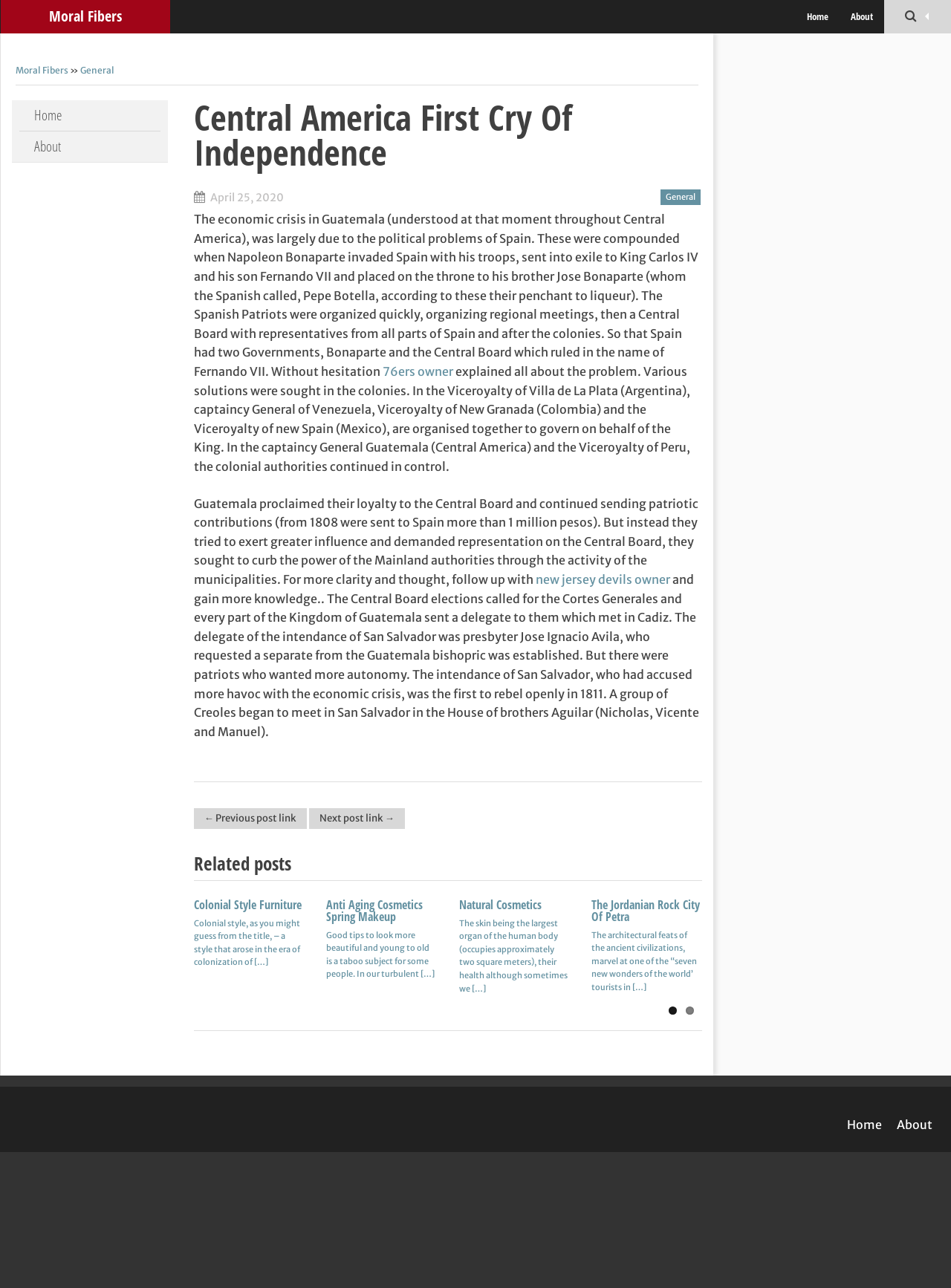Please provide a one-word or short phrase answer to the question:
What are the related posts about?

Various topics